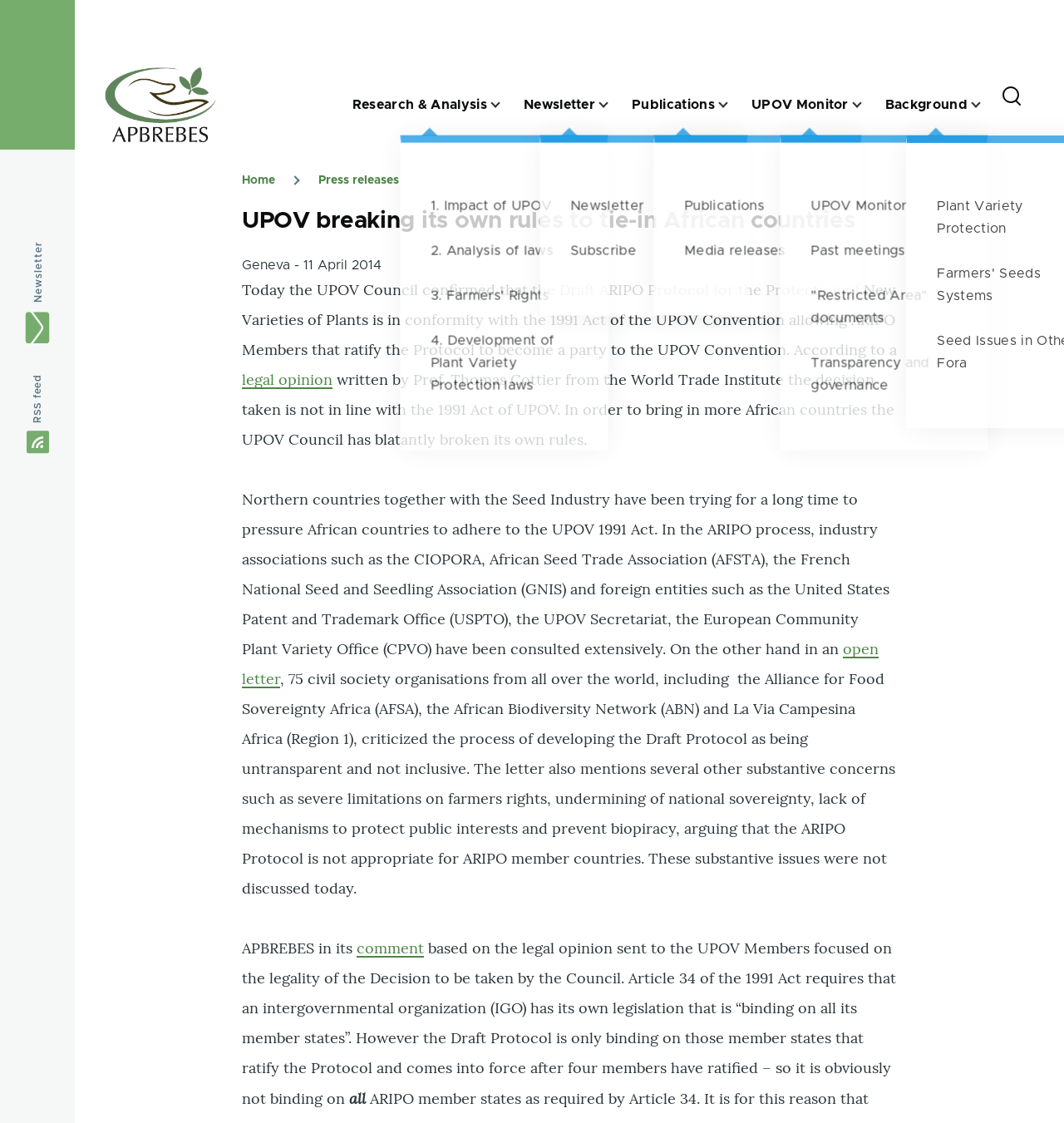Is the sticky header checked? Using the information from the screenshot, answer with a single word or phrase.

No